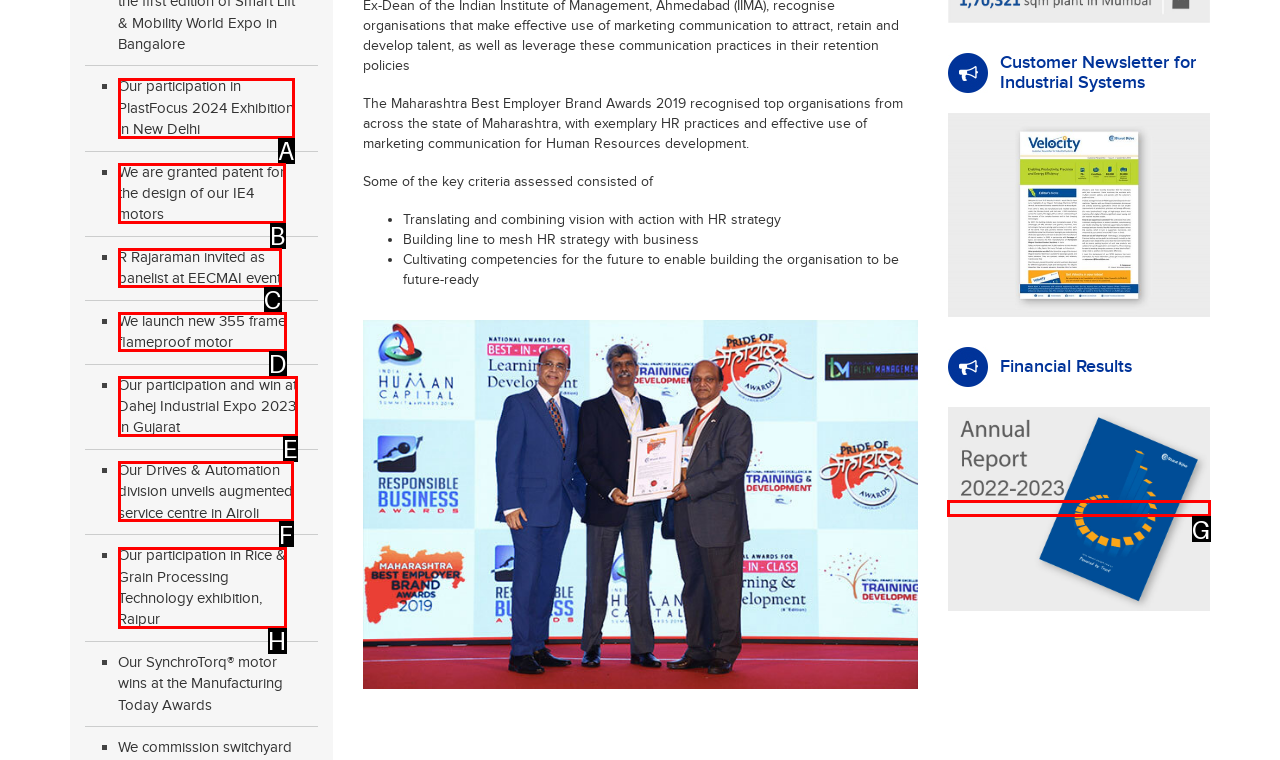Which HTML element fits the description: title="BharatBijlee_AR_2017-18.pdf"? Respond with the letter of the appropriate option directly.

G